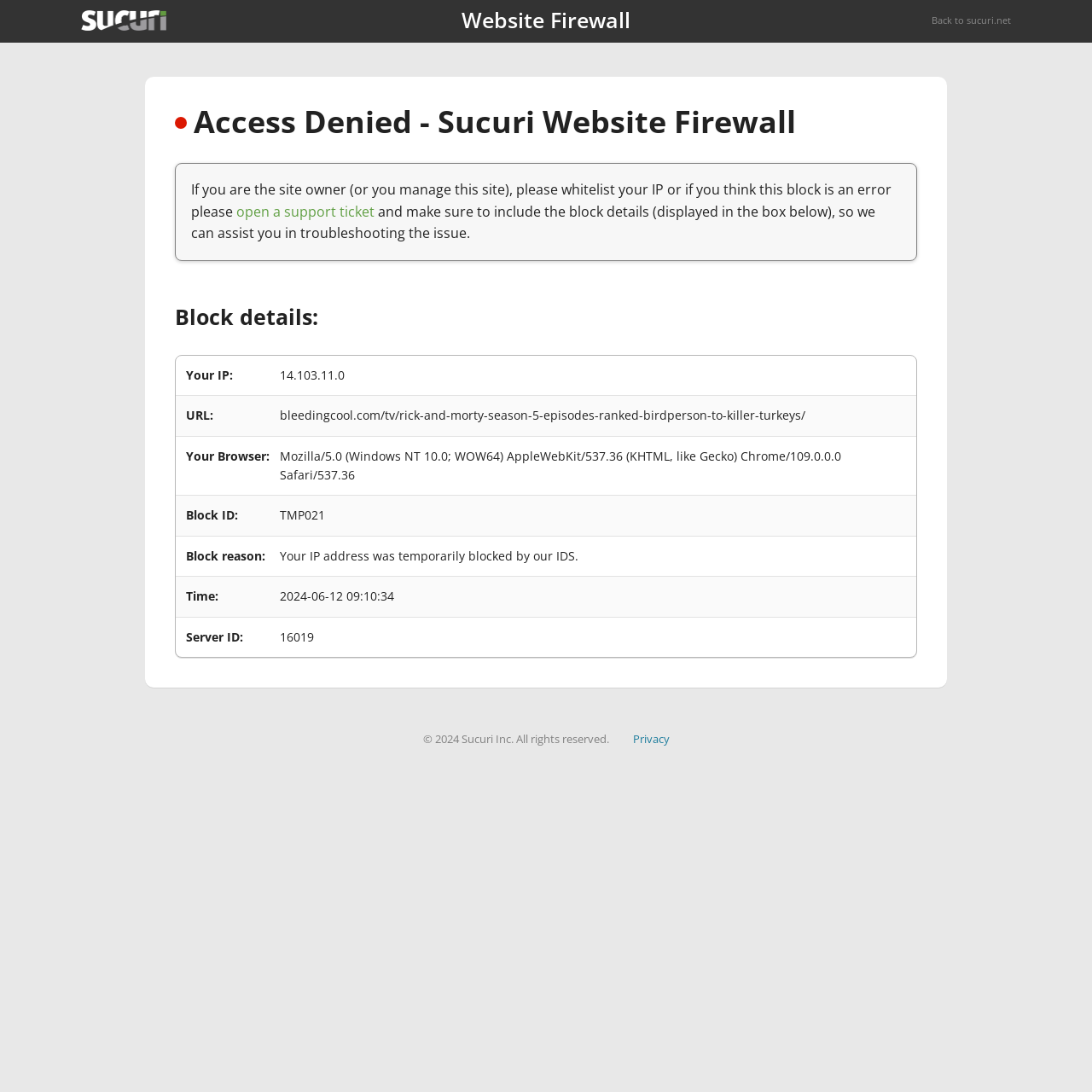Using the webpage screenshot and the element description sales@lomondbooks.com, determine the bounding box coordinates. Specify the coordinates in the format (top-left x, top-left y, bottom-right x, bottom-right y) with values ranging from 0 to 1.

None